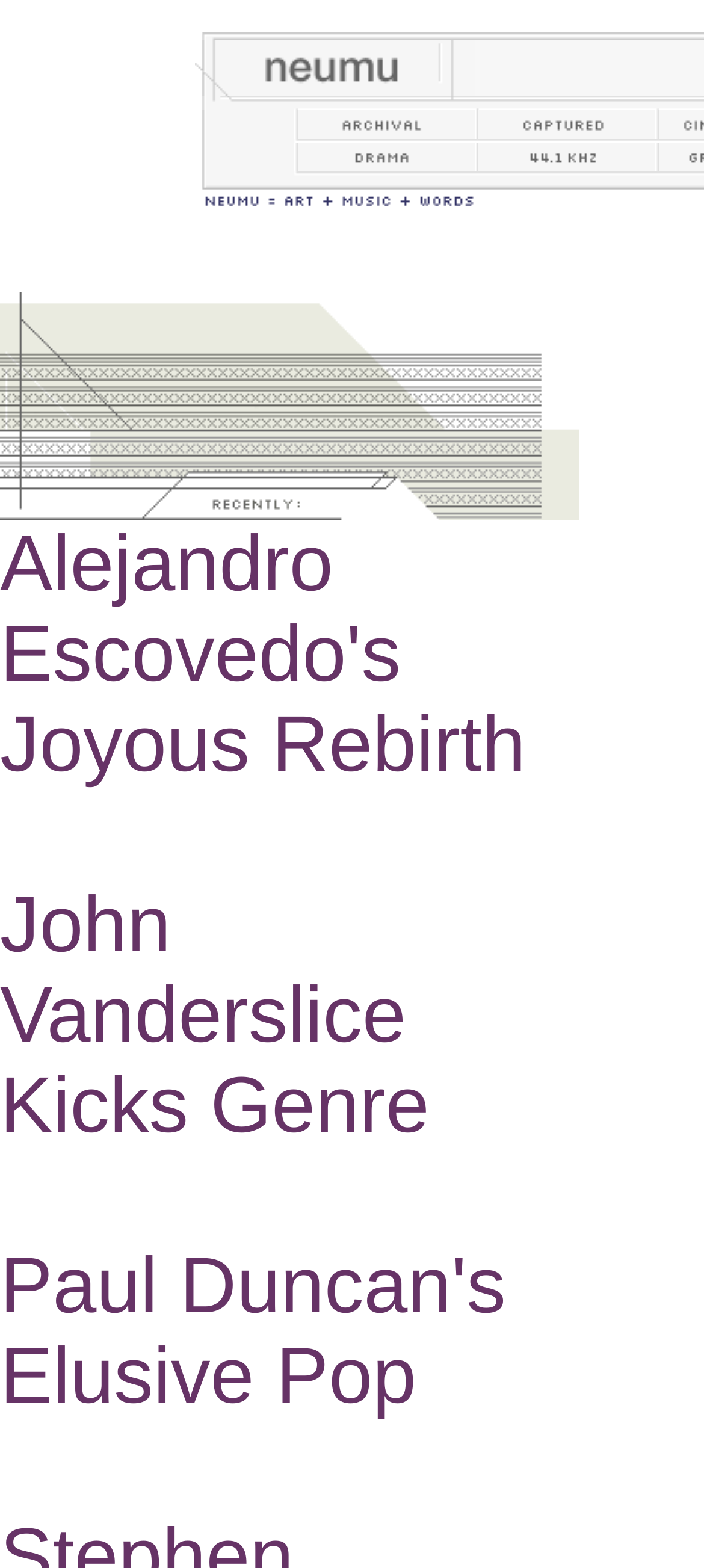Could you please study the image and provide a detailed answer to the question:
What is the title of the article about Alejandro Escovedo?

The link element with the text 'Alejandro Escovedo's Joyous Rebirth' is a child element of the illustration, indicating that it is the title of an article about Alejandro Escovedo.